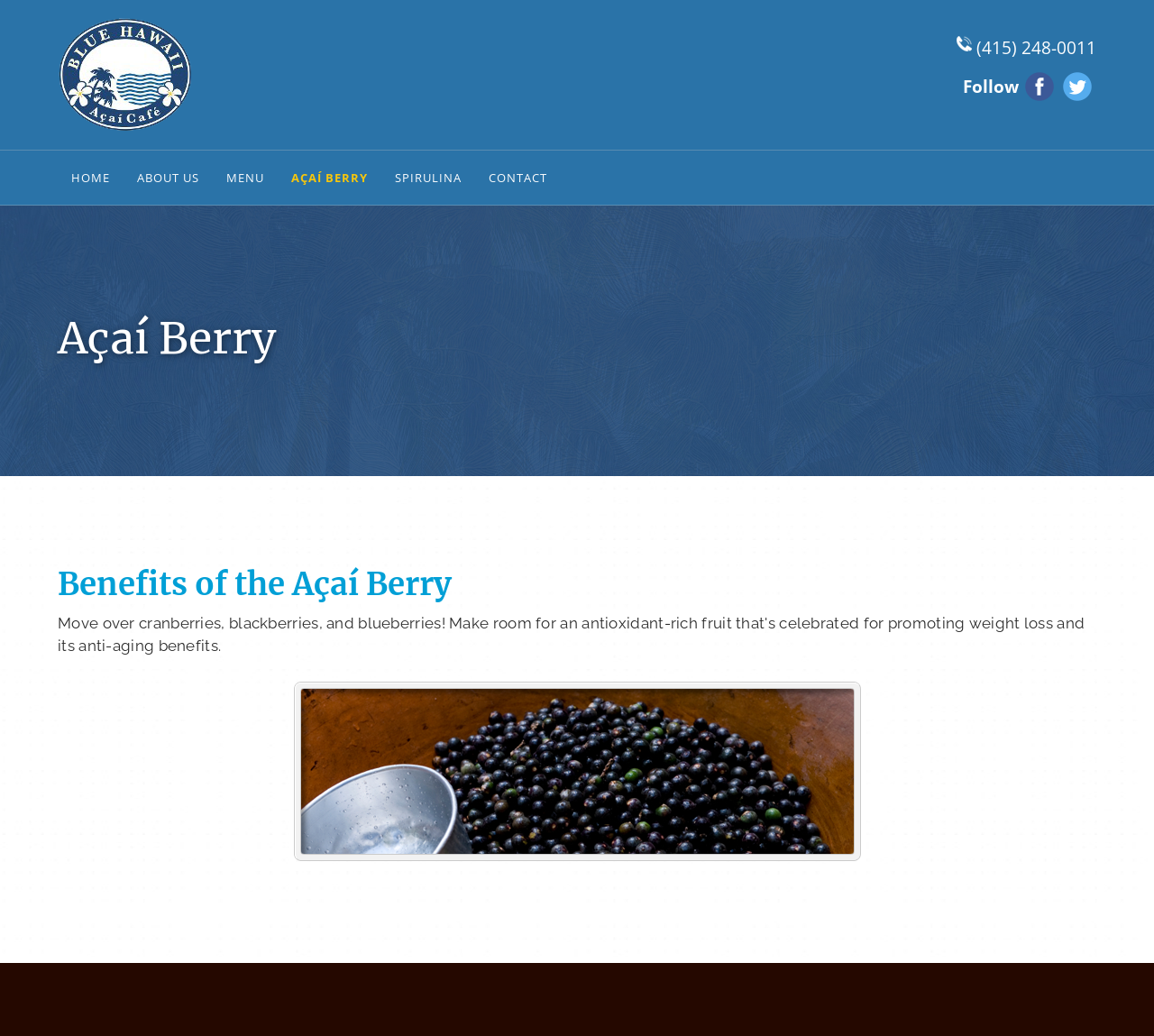Please provide a comprehensive response to the question based on the details in the image: What is the phone number of the company?

The phone number of the company is located at the top right corner of the webpage, inside a table cell with a bounding box coordinate of [0.846, 0.035, 0.95, 0.057]. It is a text element with the phone number '(415) 248-0011'.